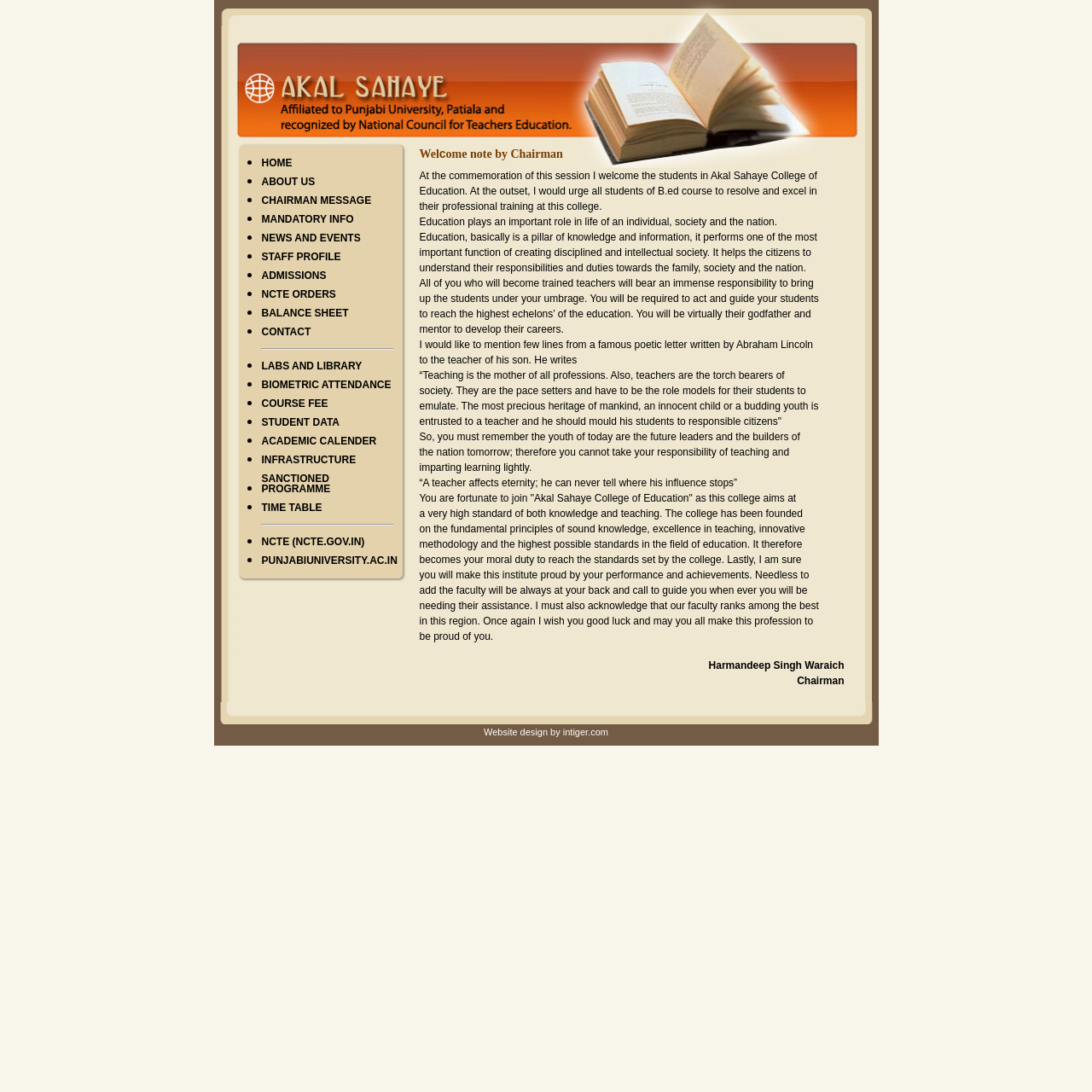What is the name of the college mentioned in the chairman's message?
Refer to the image and respond with a one-word or short-phrase answer.

Akal Sahaye College of Education